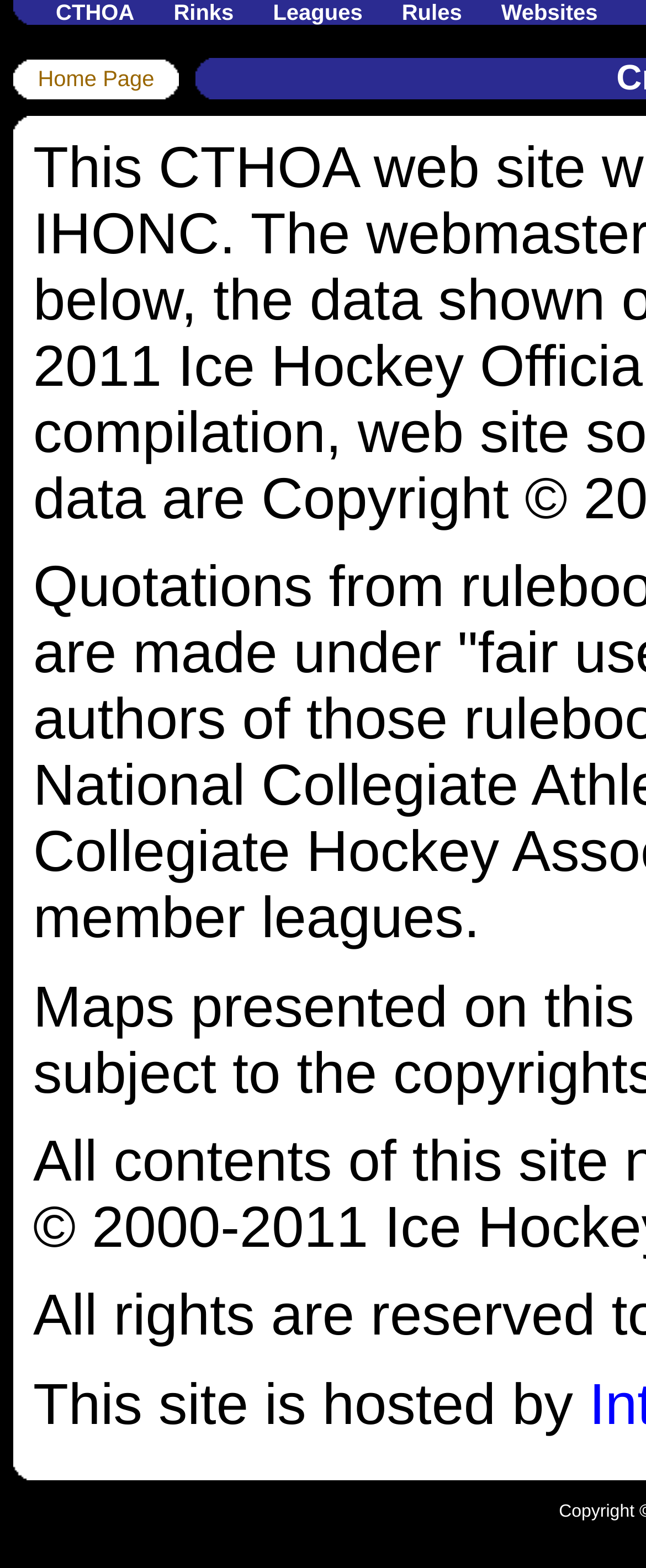Examine the screenshot and answer the question in as much detail as possible: What is the position of the 'Websites' link in the table?

The 'Websites' link is located in the last gridcell of the first row of the table.